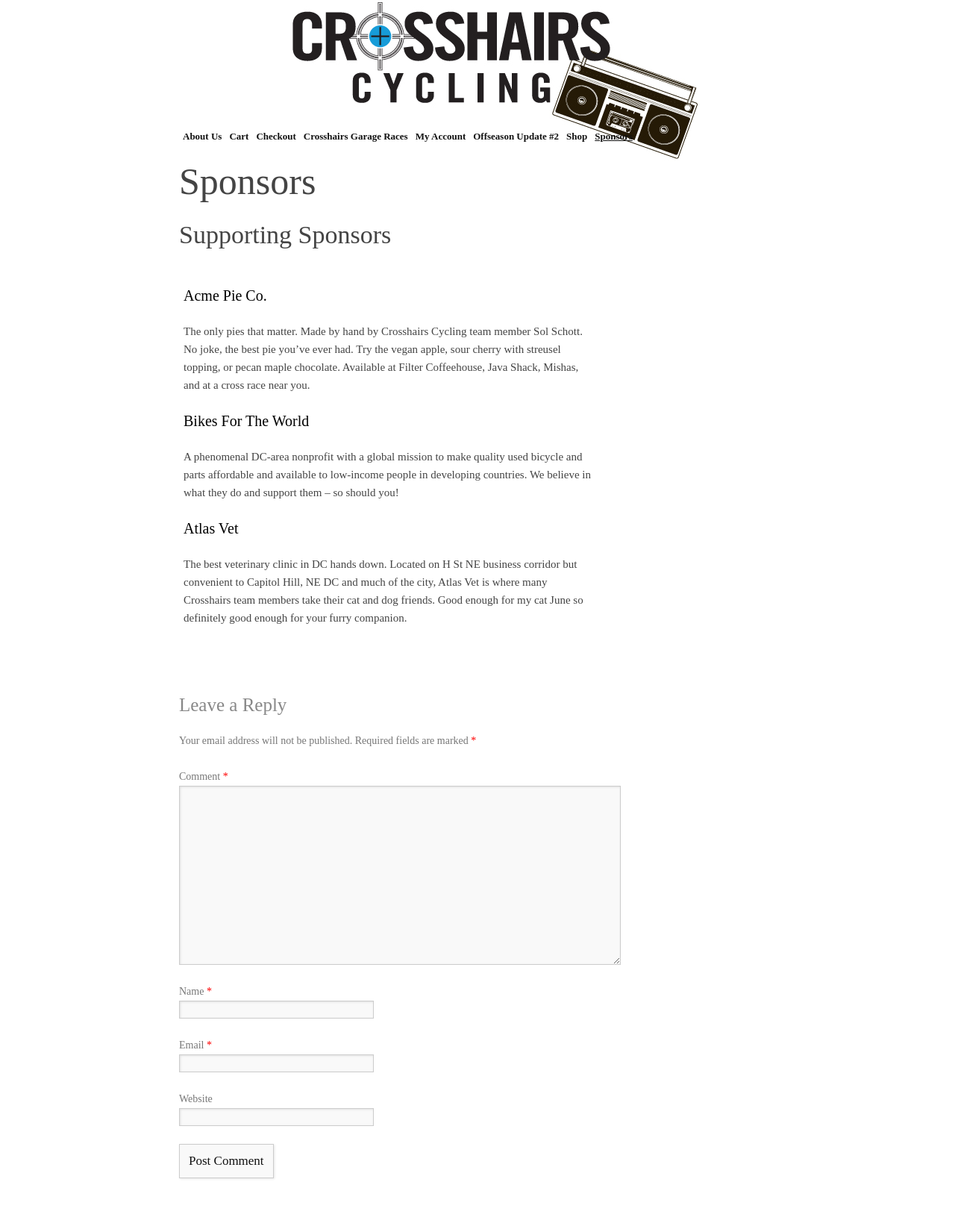Please provide a comprehensive response to the question below by analyzing the image: 
How many sponsors are listed on the webpage?

I counted the number of rows in the table with the heading 'Sponsors' and found that there are 3 sponsors listed, namely Acme Pie Co., Bikes For The World, and Atlas Vet.